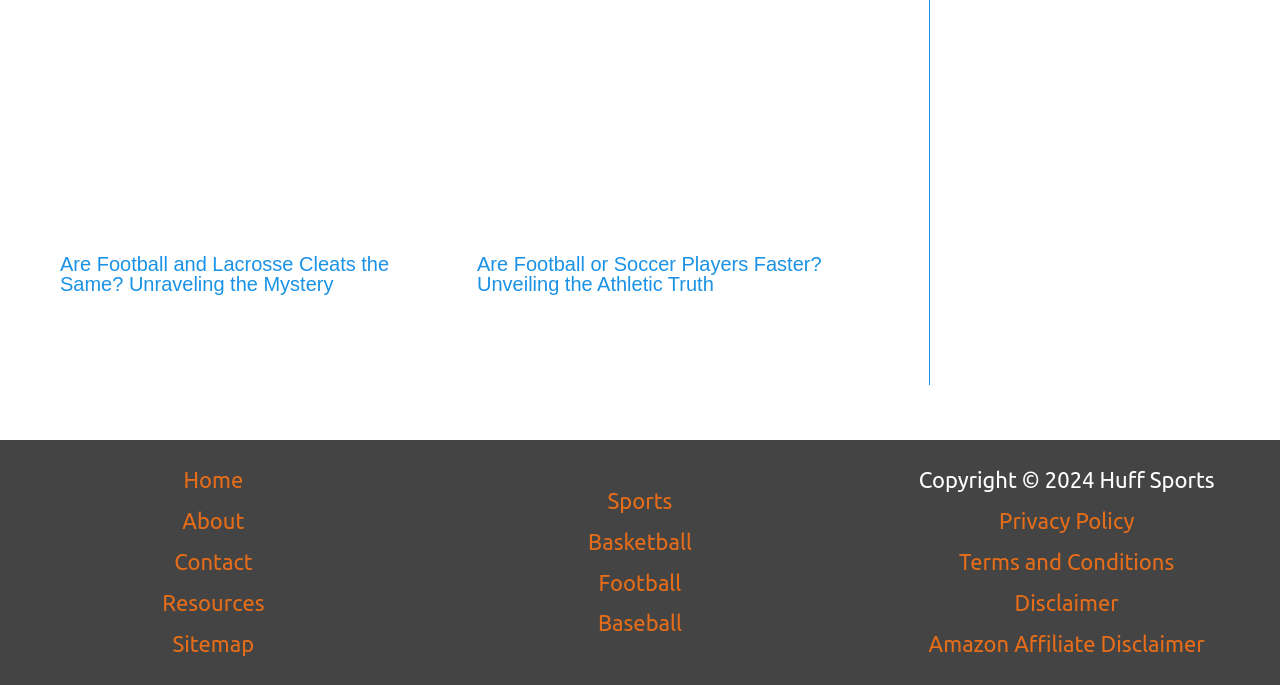Provide the bounding box coordinates of the HTML element this sentence describes: "Privacy Policy". The bounding box coordinates consist of four float numbers between 0 and 1, i.e., [left, top, right, bottom].

[0.78, 0.742, 0.886, 0.778]